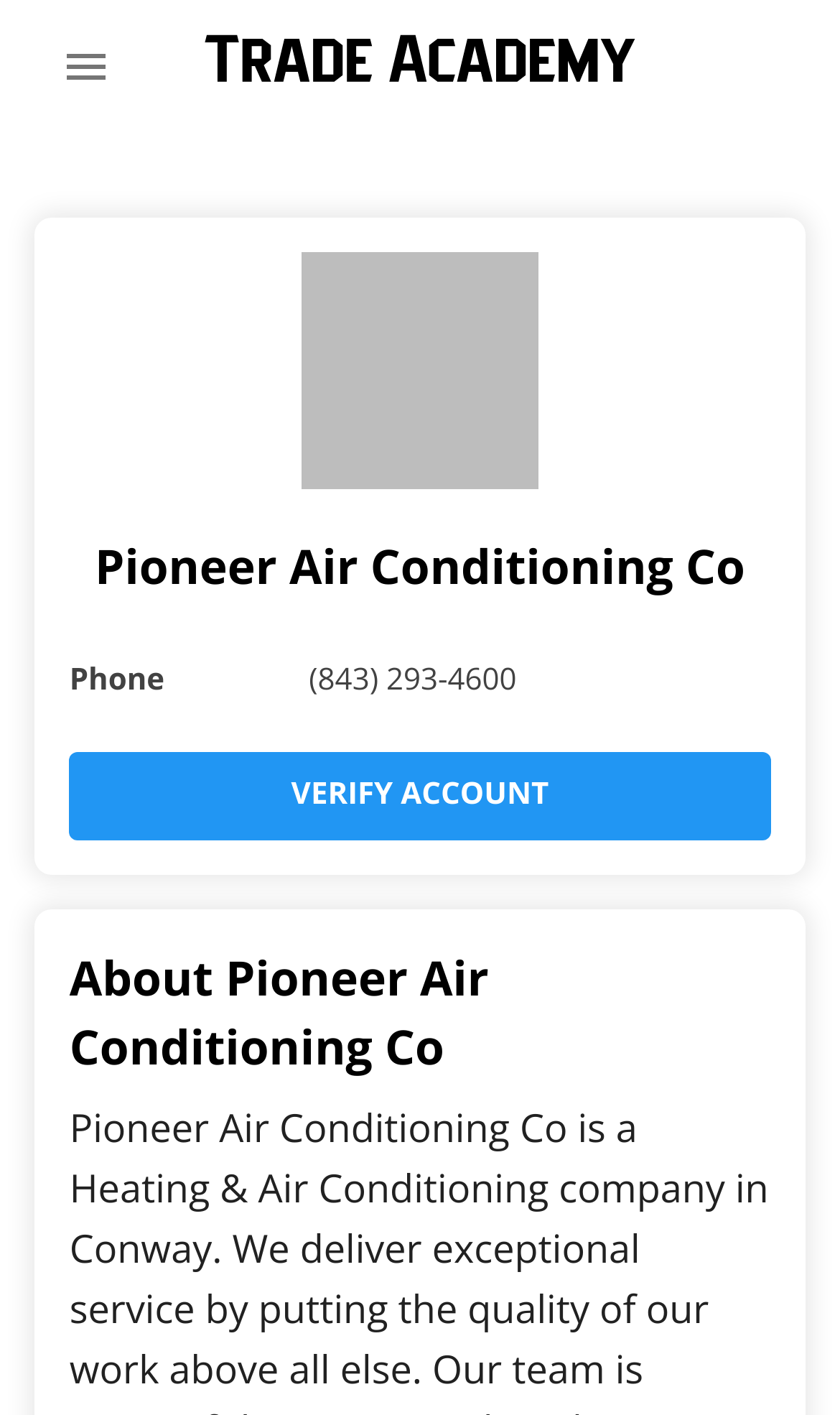What is the company name?
Look at the screenshot and respond with a single word or phrase.

Pioneer Air Conditioning Co